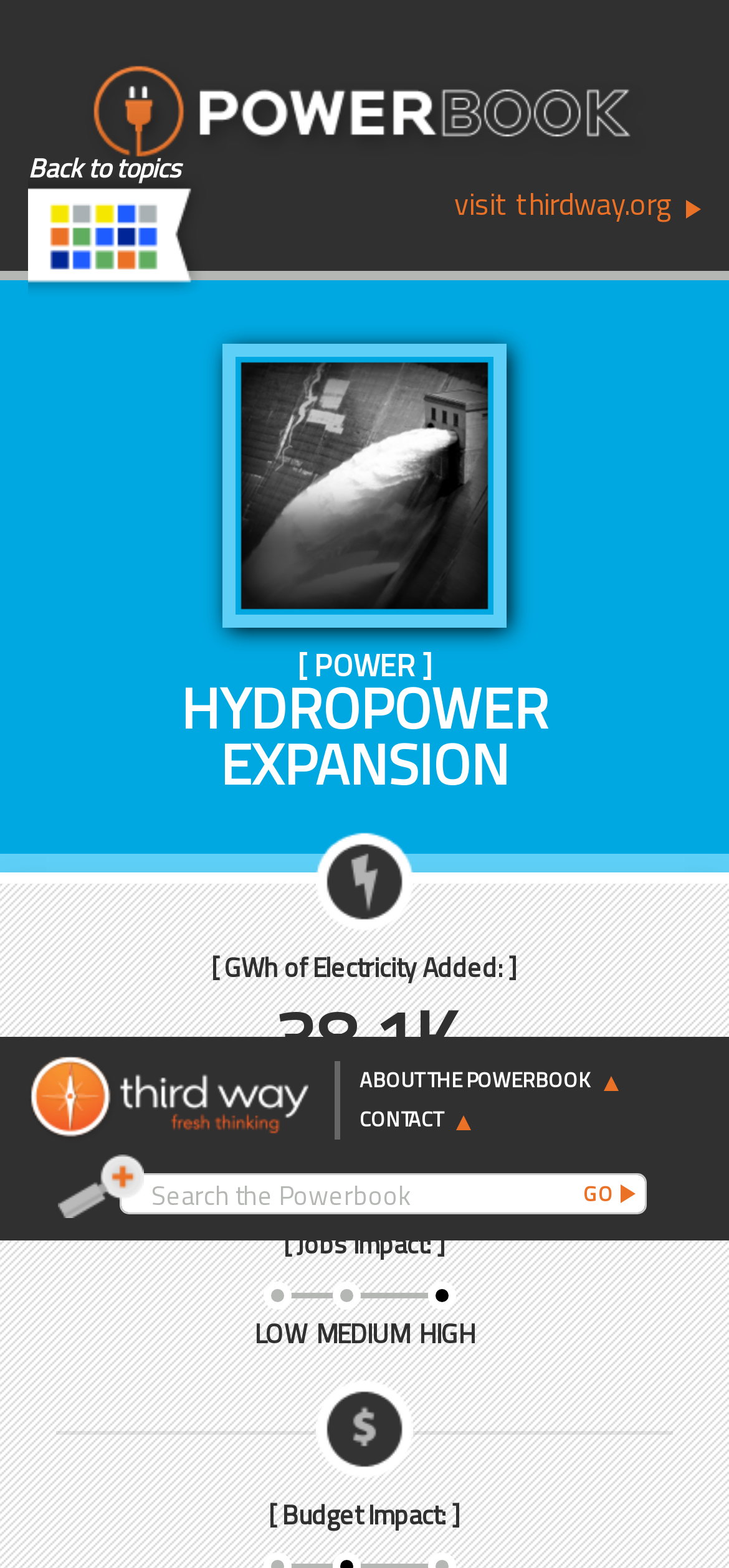What are the three levels of budget impact?
Based on the image, respond with a single word or phrase.

LOW, MEDIUM, HIGH